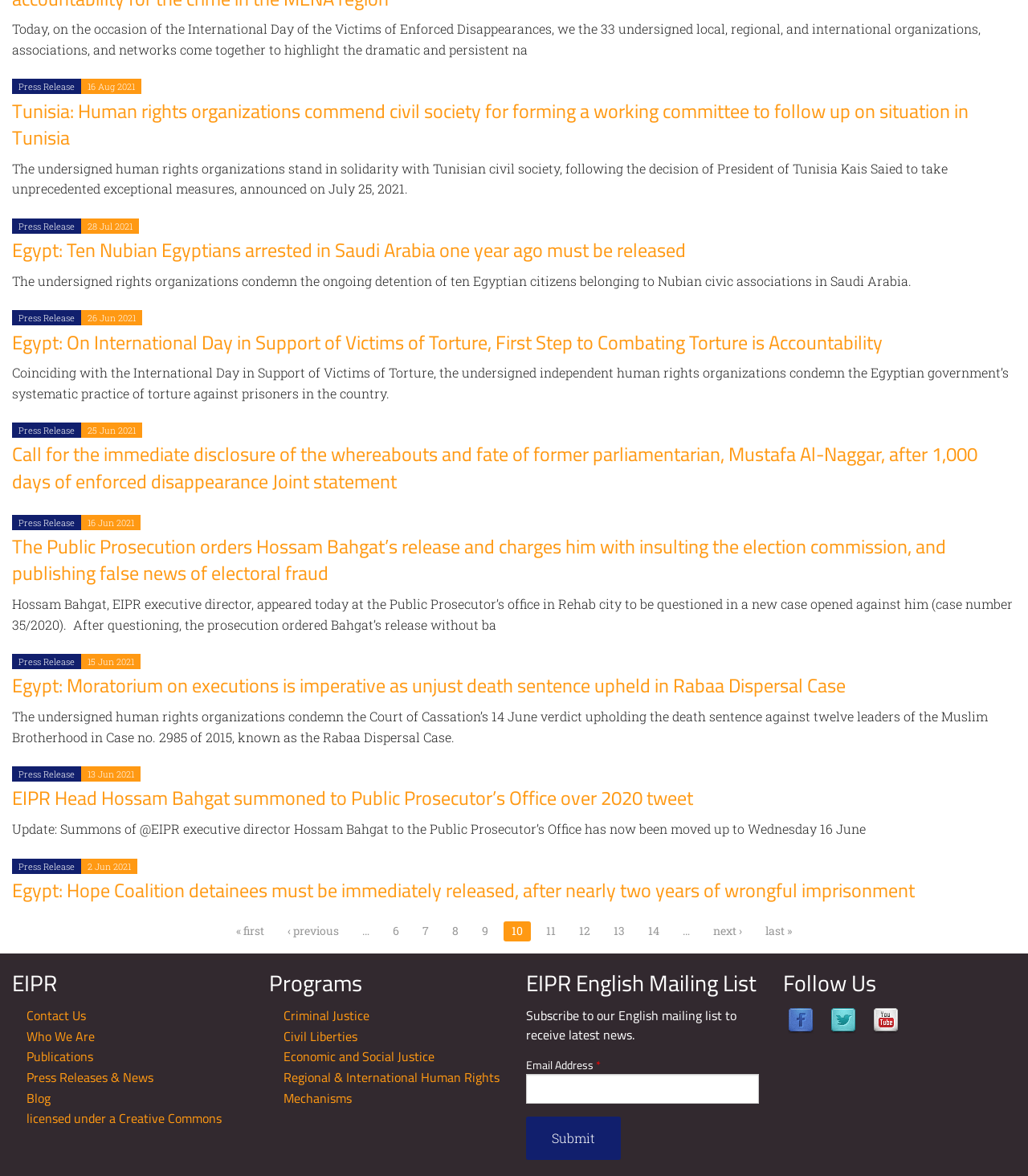How many pages are there in total?
Refer to the image and provide a one-word or short phrase answer.

at least 14